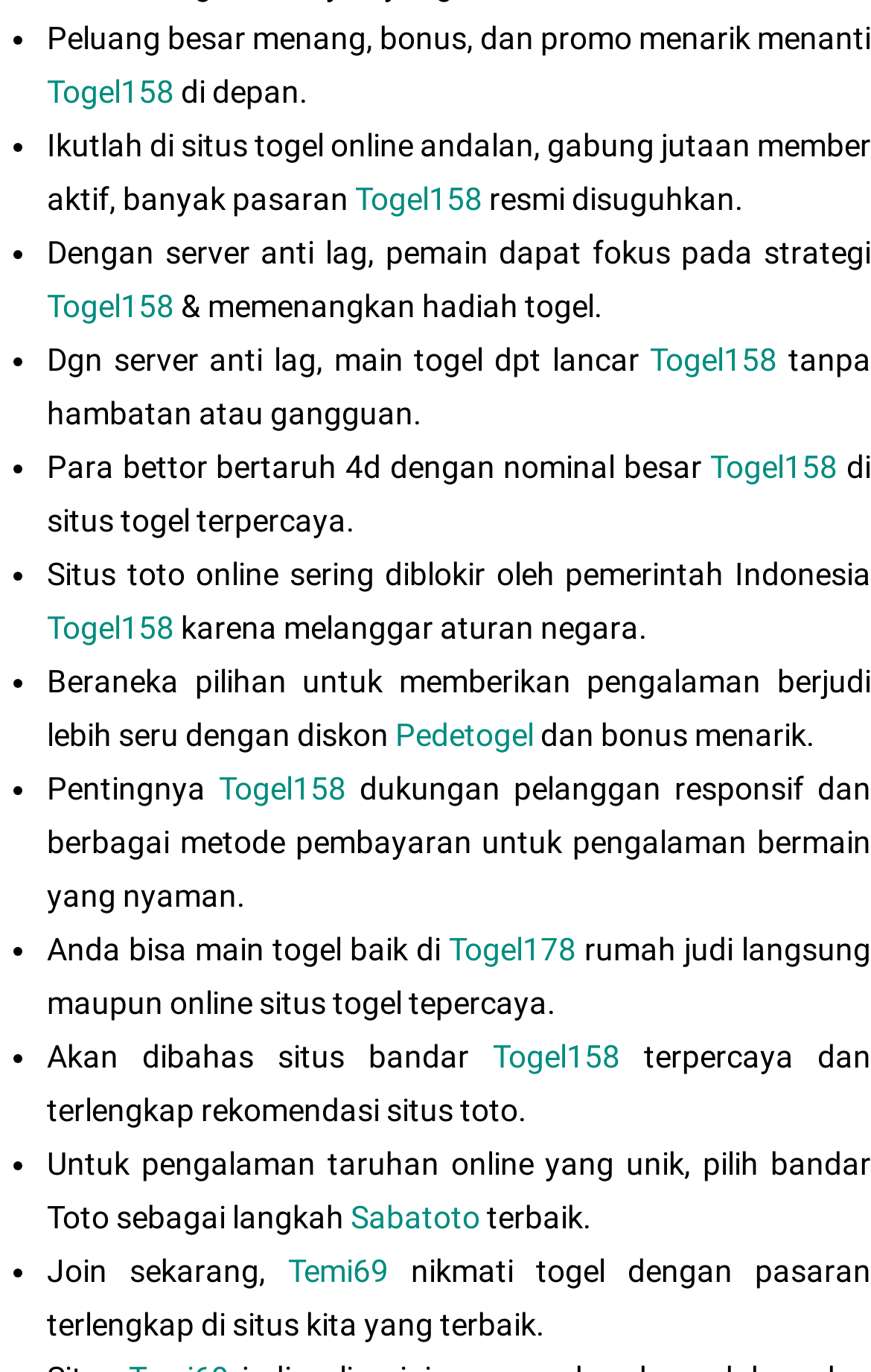Determine the bounding box coordinates for the element that should be clicked to follow this instruction: "Follow the link to Pedetogel". The coordinates should be given as four float numbers between 0 and 1, in the format [left, top, right, bottom].

[0.454, 0.522, 0.613, 0.548]